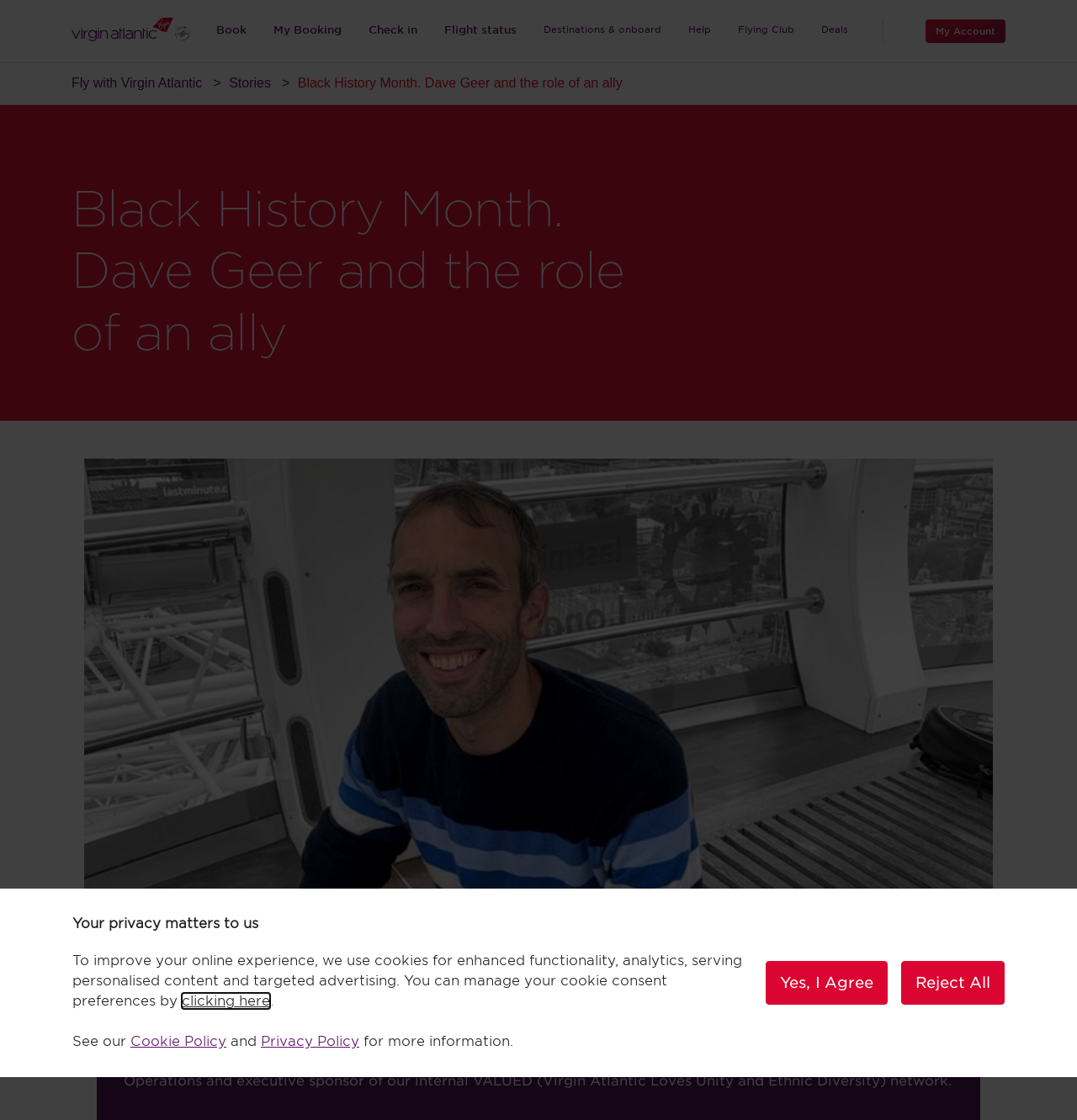Is there an image below the top navigation bar?
Based on the screenshot, answer the question with a single word or phrase.

Yes